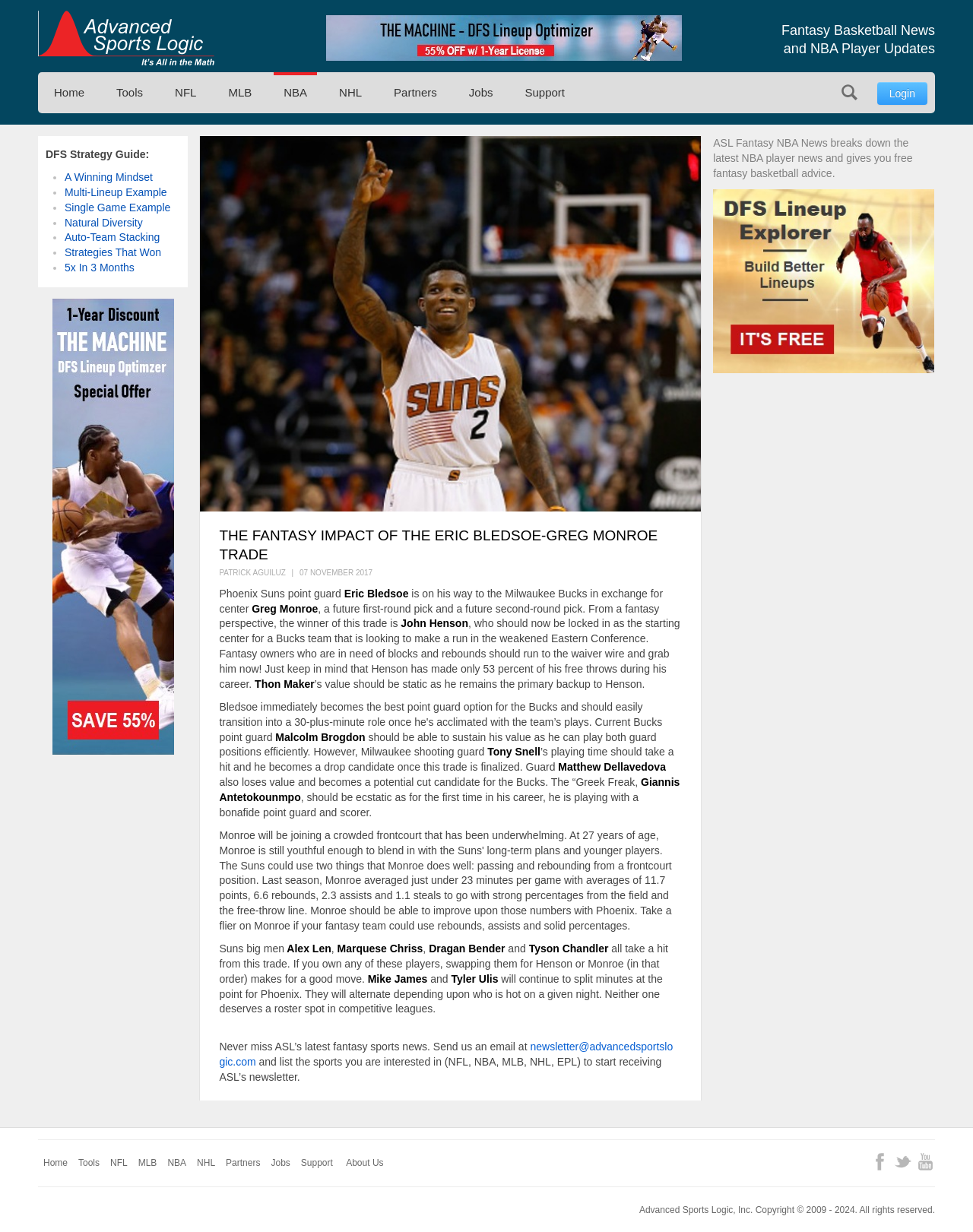Specify the bounding box coordinates (top-left x, top-left y, bottom-right x, bottom-right y) of the UI element in the screenshot that matches this description: About Us

[0.35, 0.935, 0.4, 0.953]